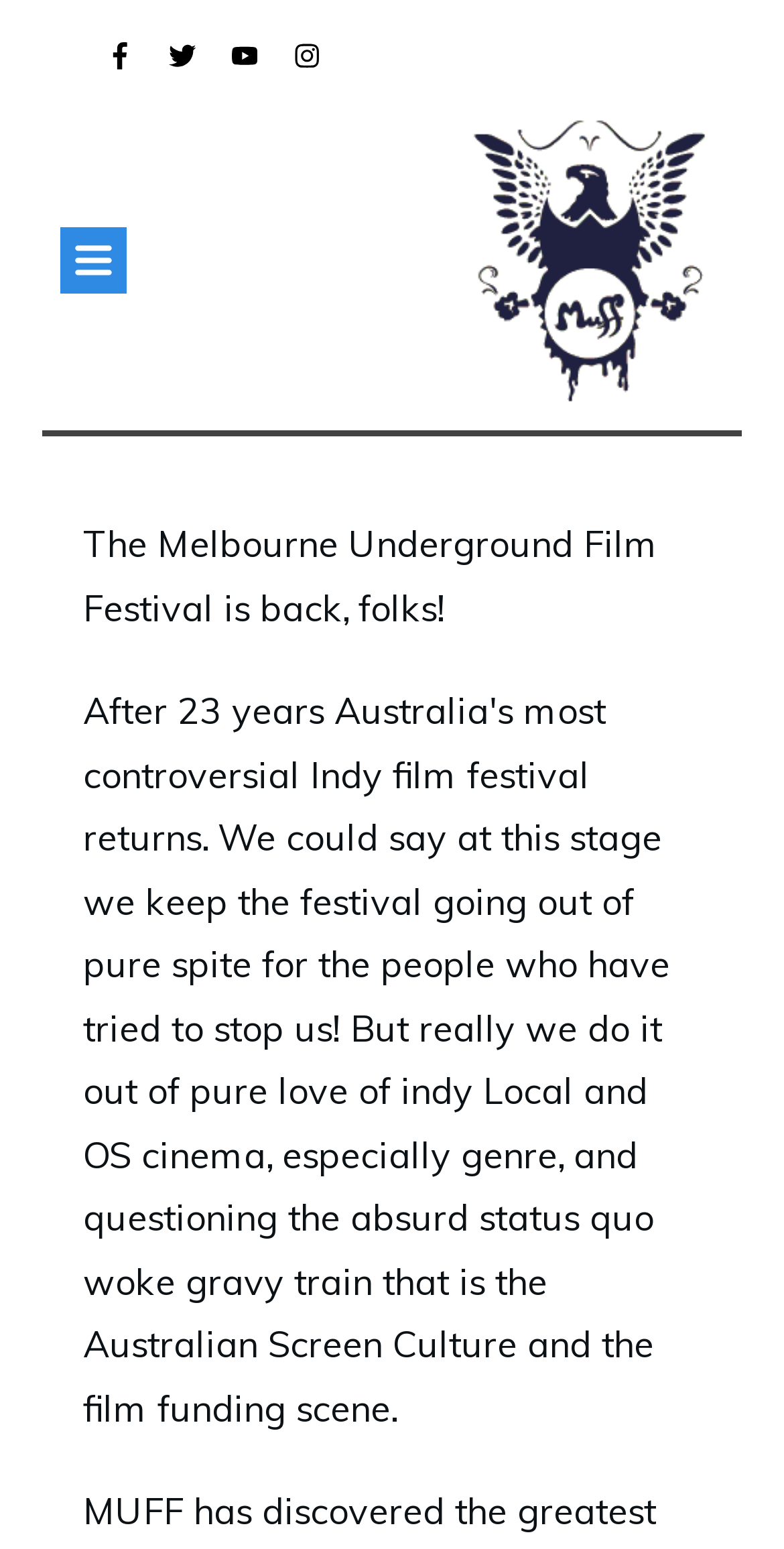How many elements are above the separator?
Using the visual information from the image, give a one-word or short-phrase answer.

5